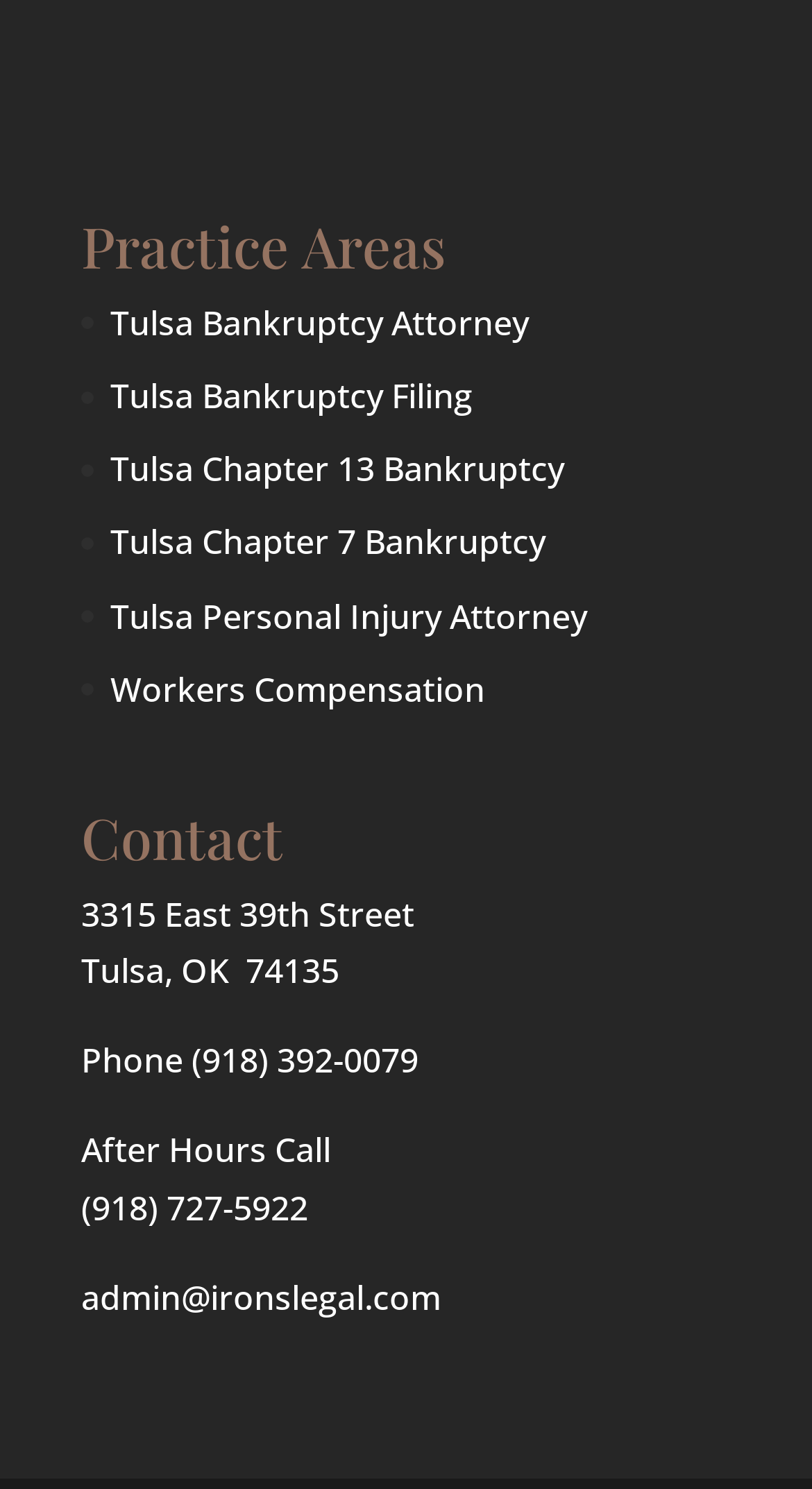What is the phone number of the law firm?
Refer to the image and provide a detailed answer to the question.

The phone number of the law firm can be found in the 'Contact' section, where it is listed as '(918) 392-0079'.